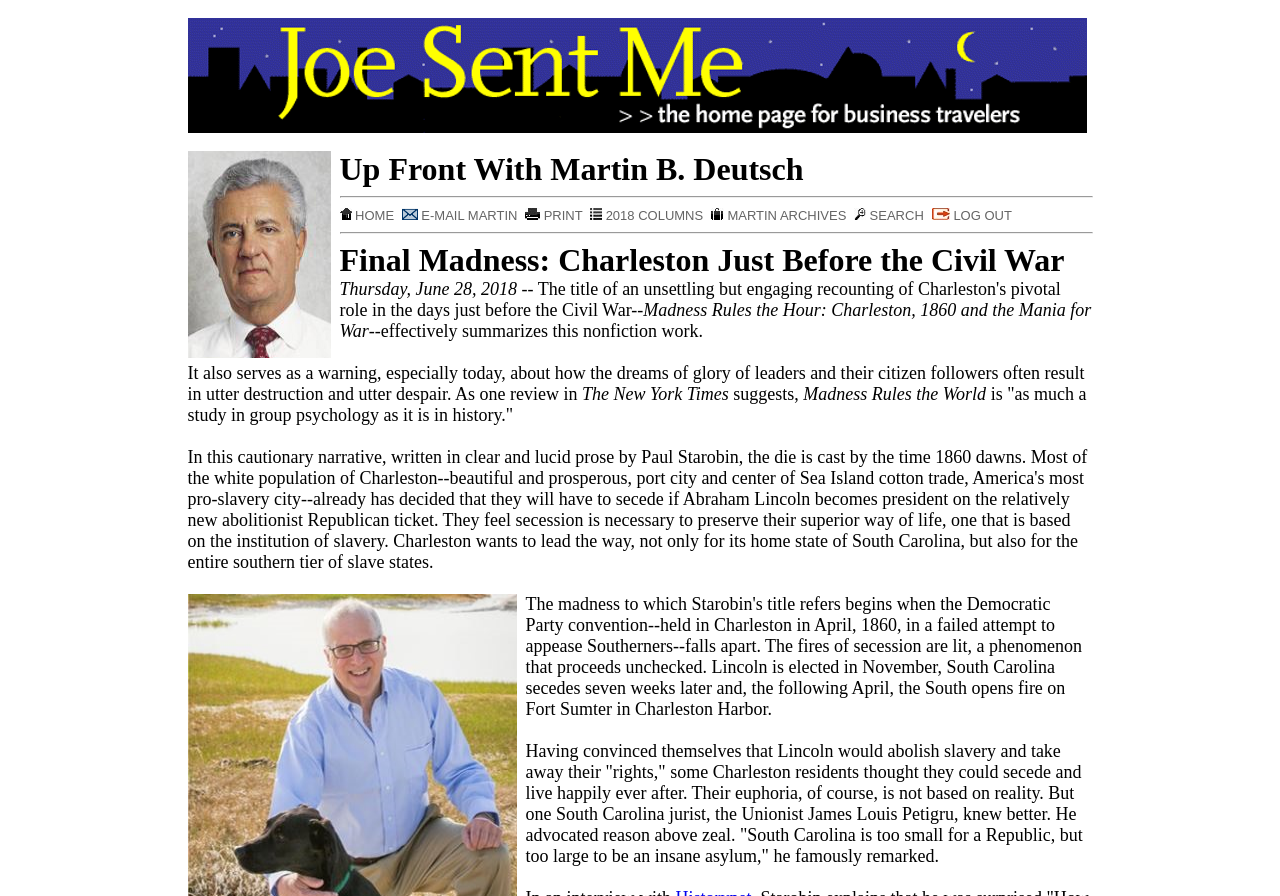Please specify the coordinates of the bounding box for the element that should be clicked to carry out this instruction: "Click on the E-MAIL MARTIN link". The coordinates must be four float numbers between 0 and 1, formatted as [left, top, right, bottom].

[0.314, 0.232, 0.407, 0.249]